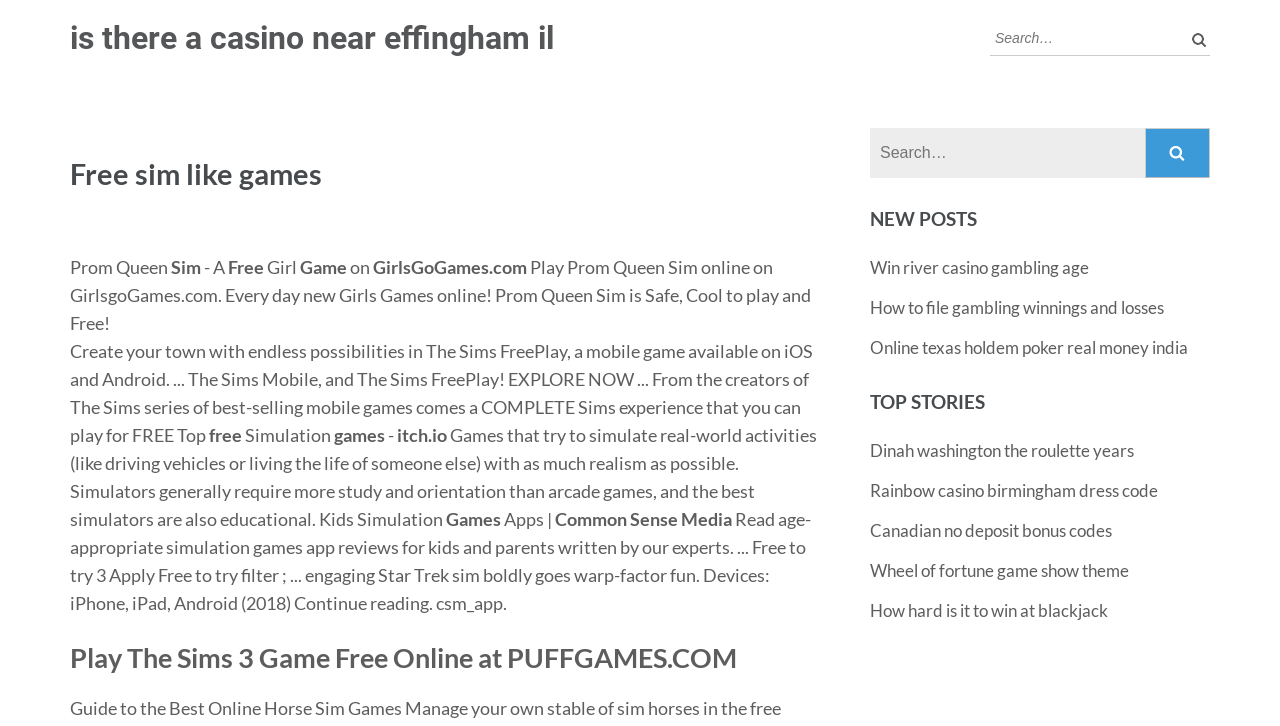What is the name of the game that allows users to create their own town?
Answer the question with a single word or phrase, referring to the image.

The Sims FreePlay